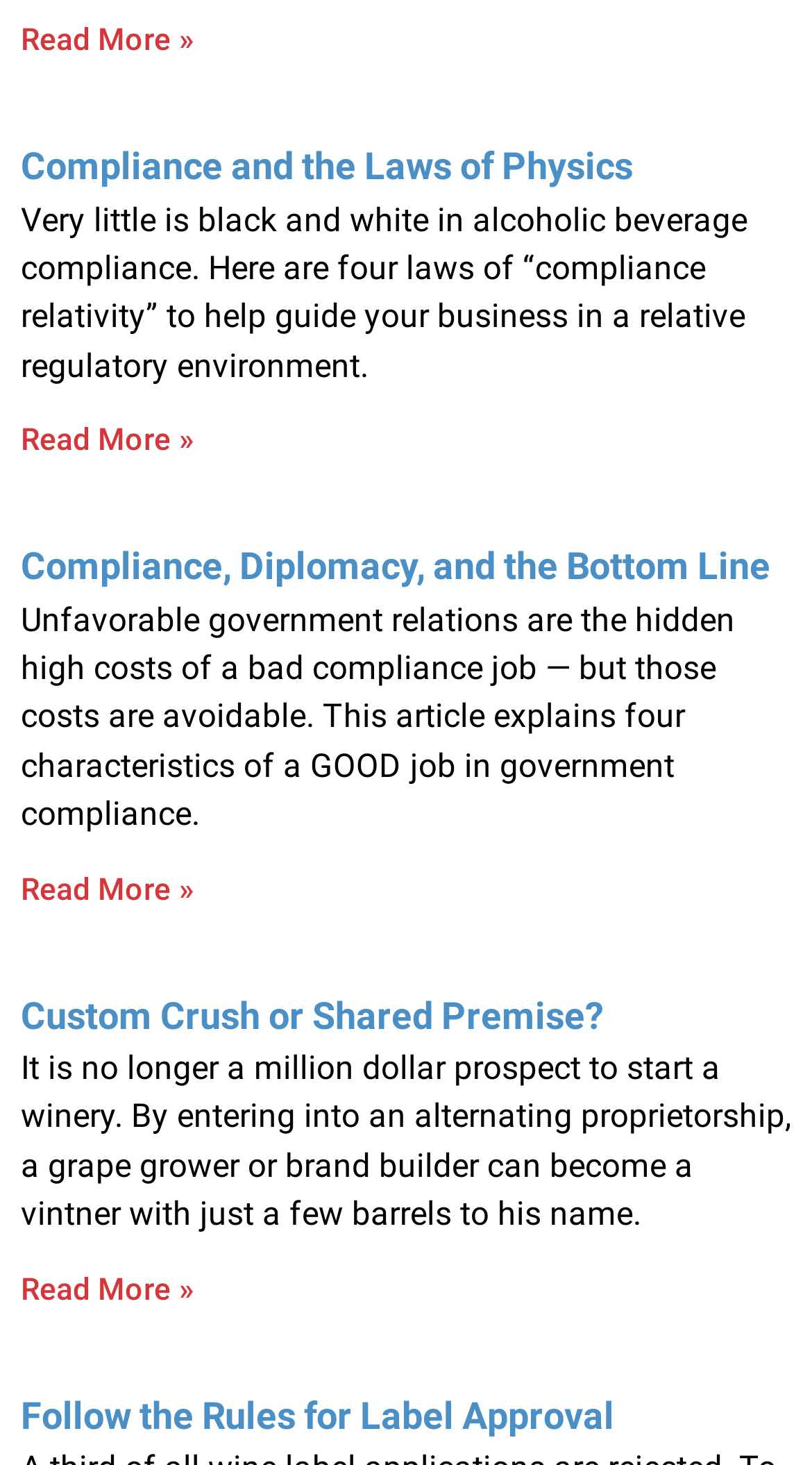Please identify the bounding box coordinates of the clickable element to fulfill the following instruction: "Click the 'M1' button". The coordinates should be four float numbers between 0 and 1, i.e., [left, top, right, bottom].

None